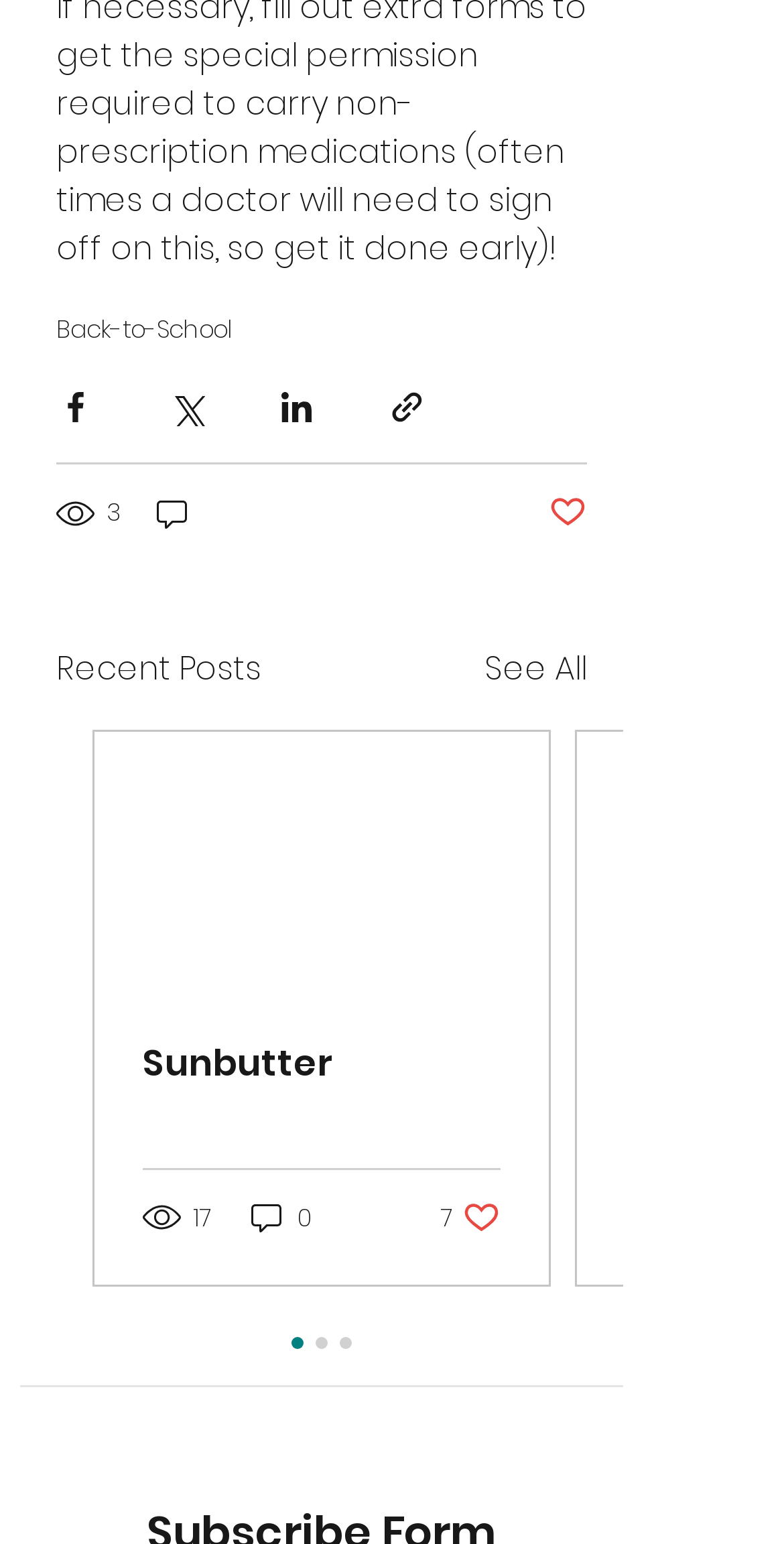Highlight the bounding box coordinates of the element that should be clicked to carry out the following instruction: "Share via link". The coordinates must be given as four float numbers ranging from 0 to 1, i.e., [left, top, right, bottom].

[0.495, 0.251, 0.544, 0.276]